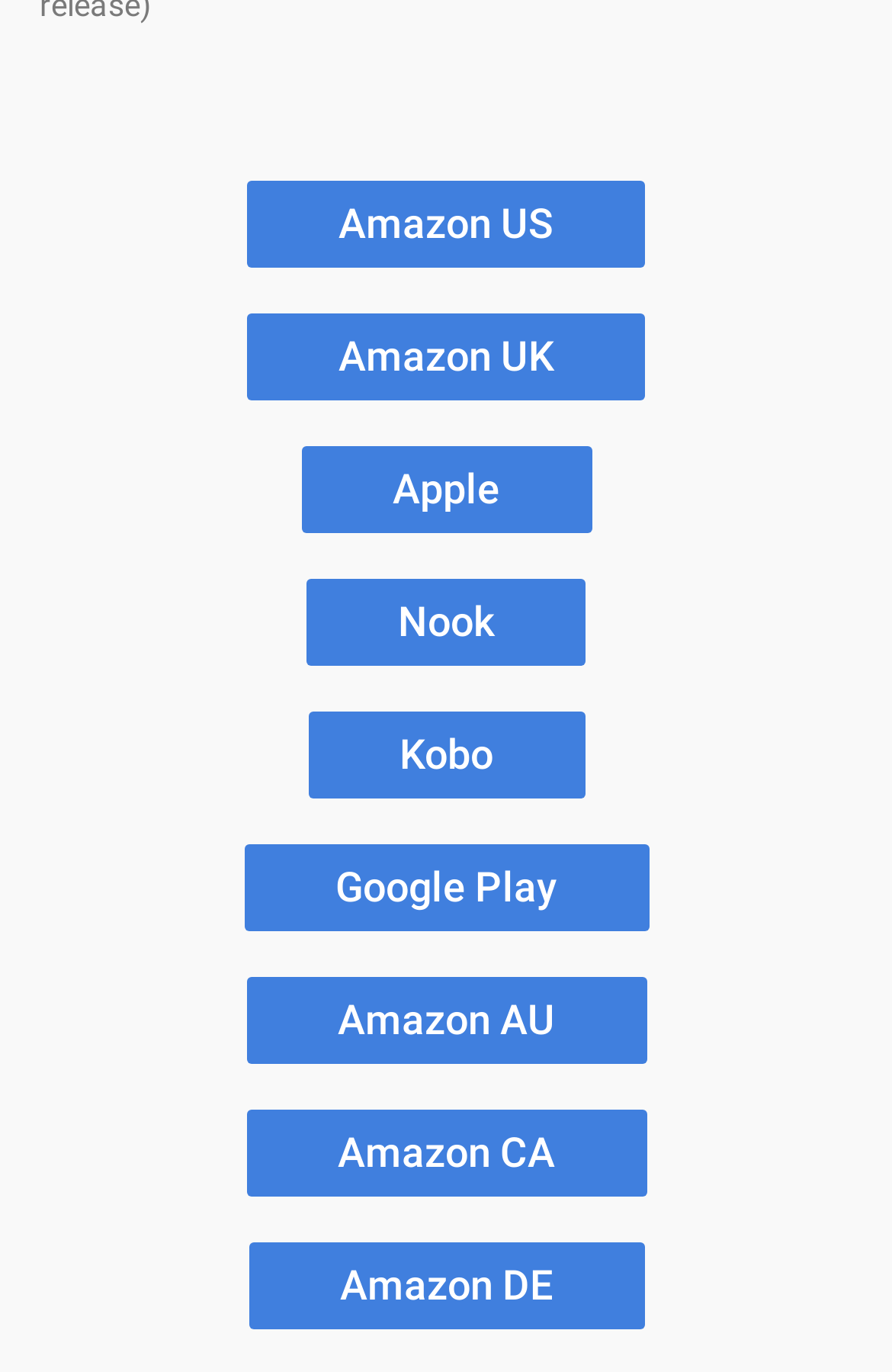Please determine the bounding box coordinates of the clickable area required to carry out the following instruction: "go to Apple". The coordinates must be four float numbers between 0 and 1, represented as [left, top, right, bottom].

[0.337, 0.325, 0.663, 0.389]